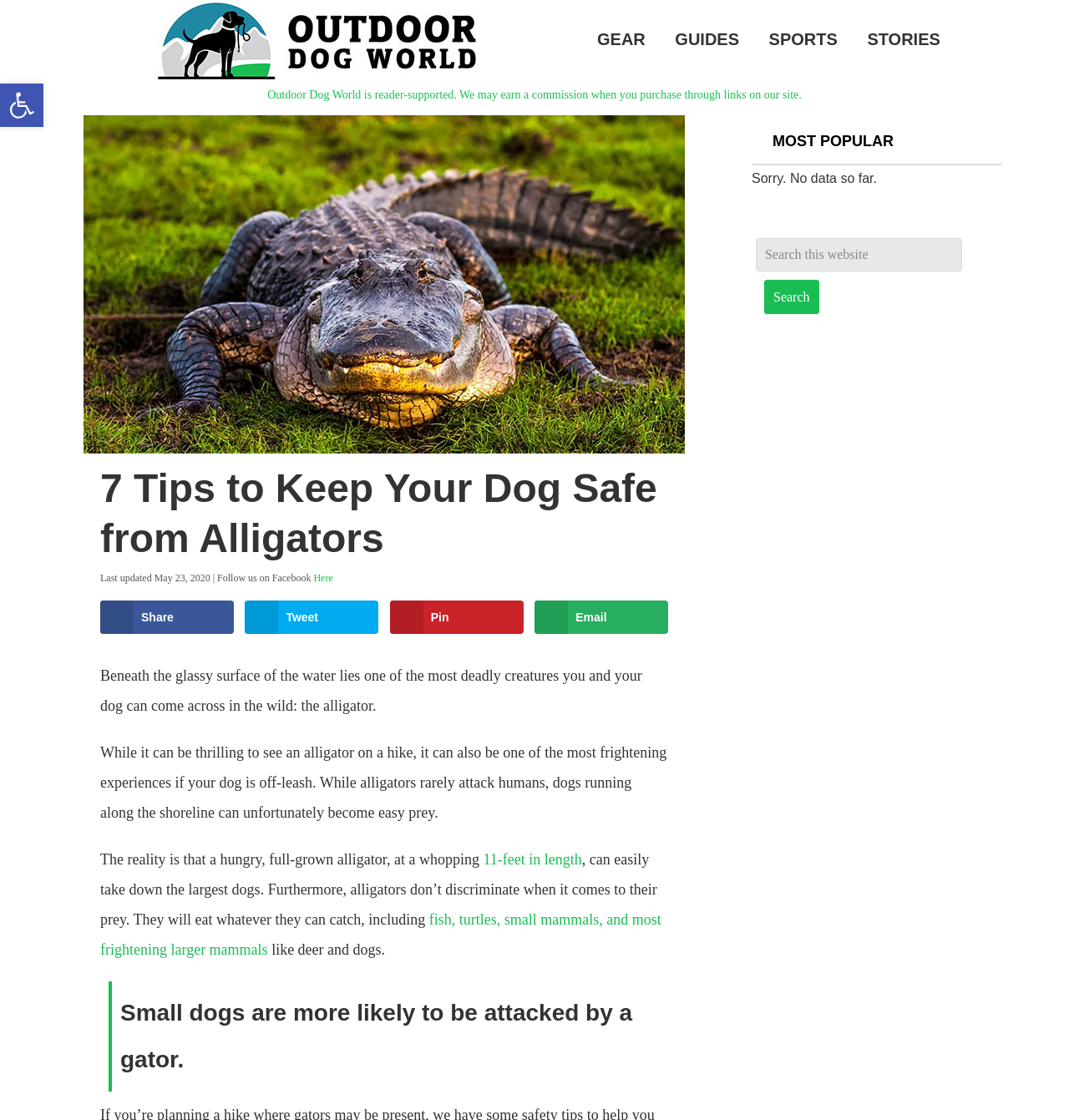Determine the bounding box coordinates of the clickable region to carry out the instruction: "Click on Outdoor Dog World".

[0.141, 0.0, 0.453, 0.075]